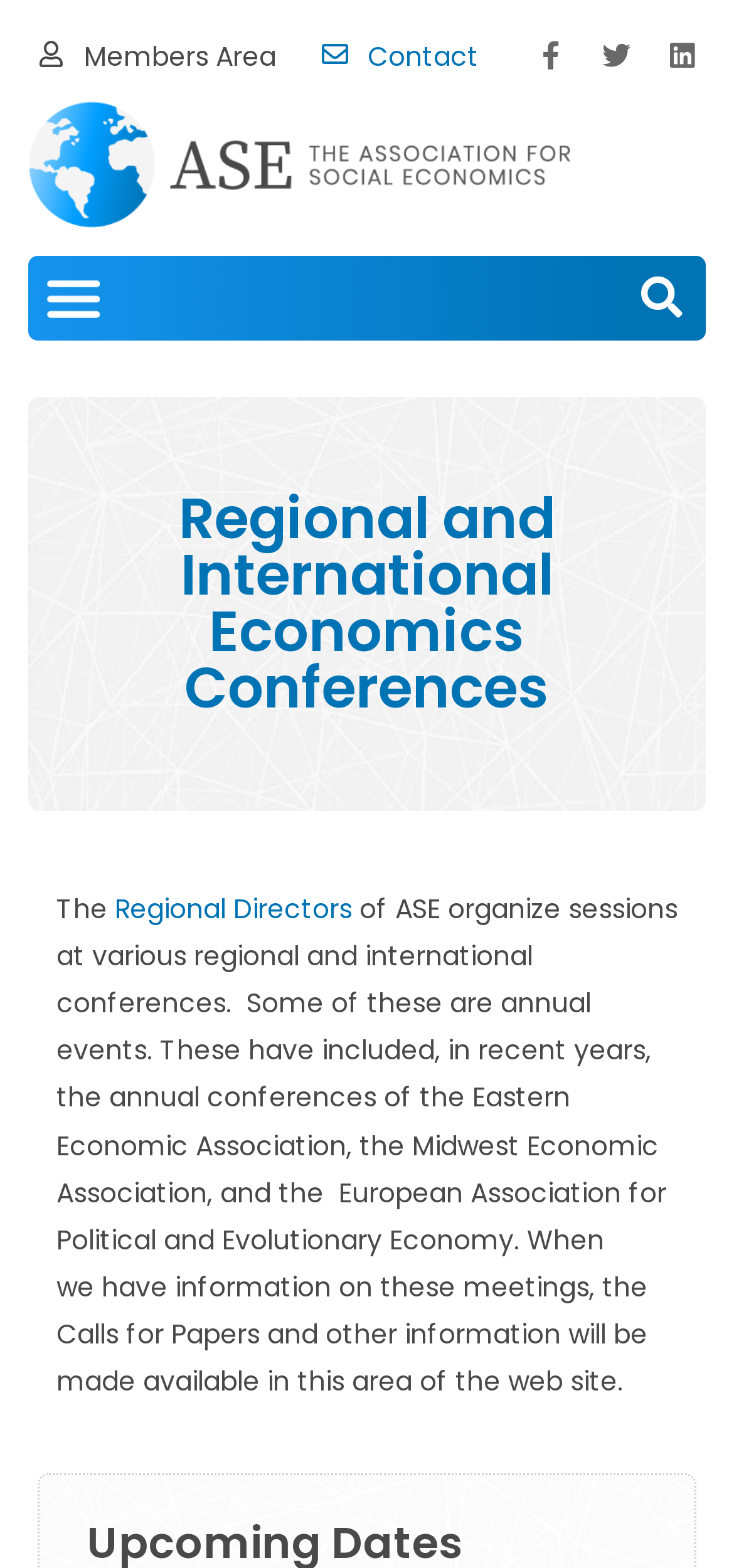Answer briefly with one word or phrase:
What type of conferences are mentioned?

Economic conferences